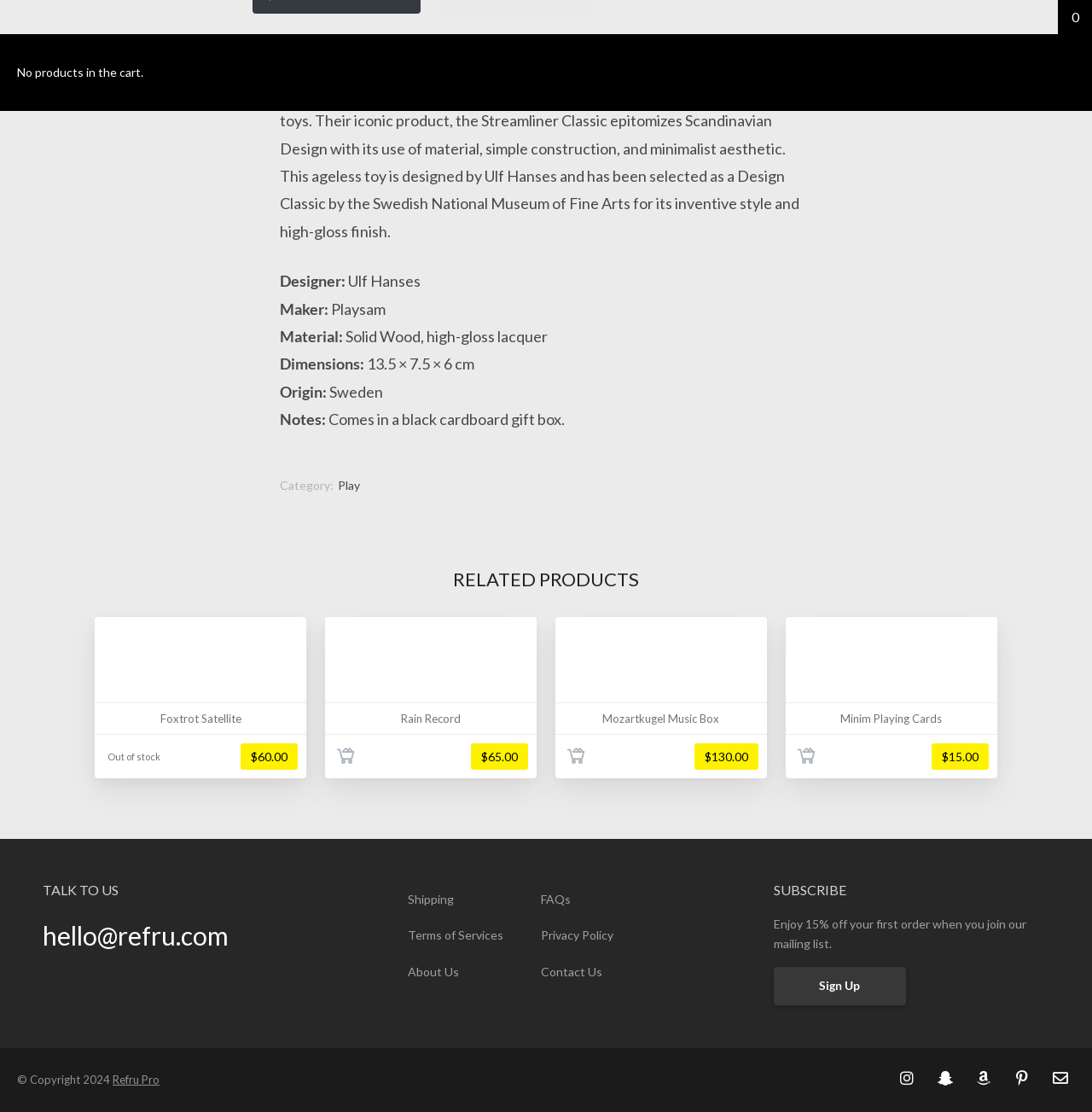Identify the bounding box coordinates of the element to click to follow this instruction: 'View 'Foxtrot Satellite' product'. Ensure the coordinates are four float values between 0 and 1, provided as [left, top, right, bottom].

[0.087, 0.555, 0.281, 0.7]